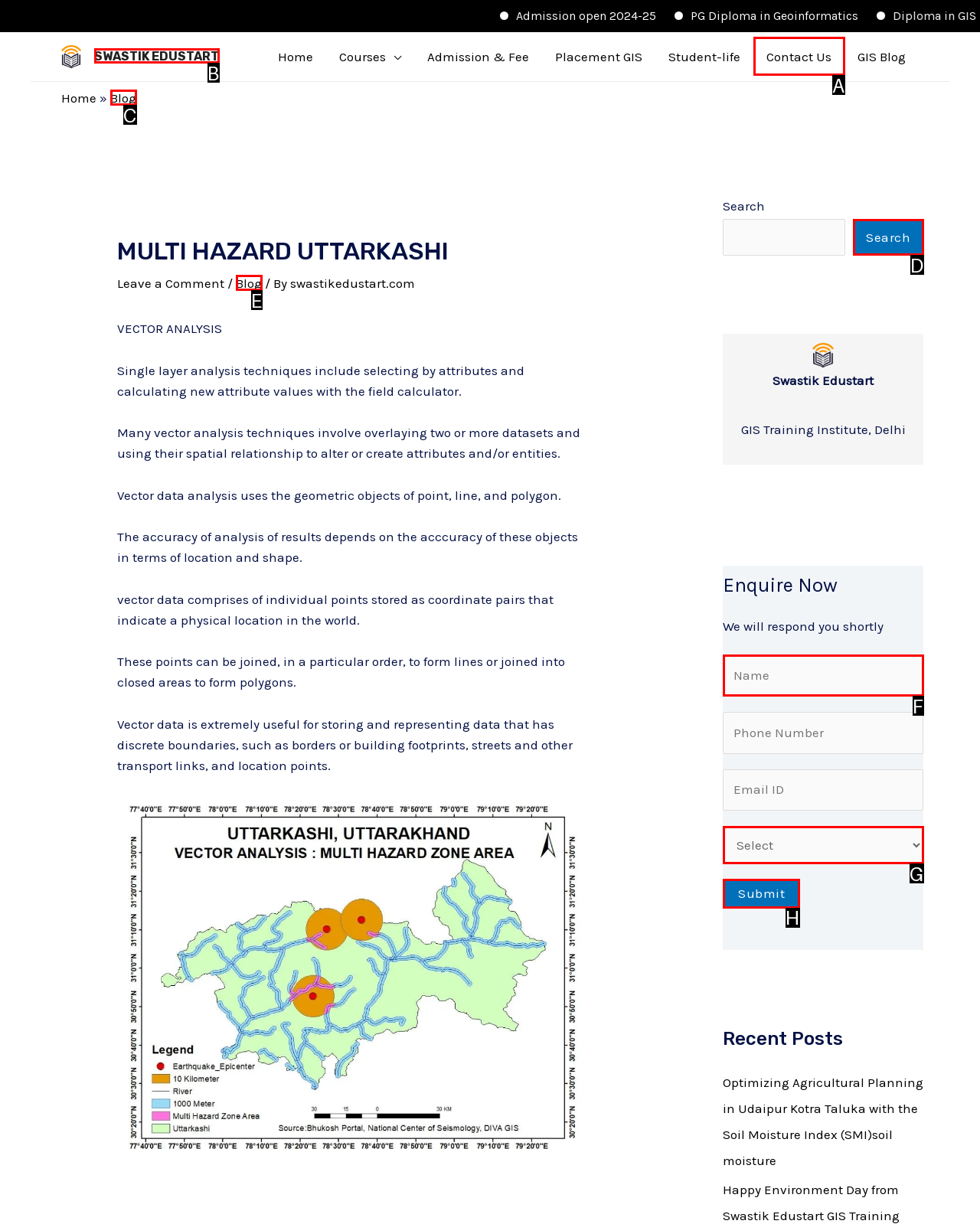Pick the option that should be clicked to perform the following task: Click on the 'Submit' button
Answer with the letter of the selected option from the available choices.

H